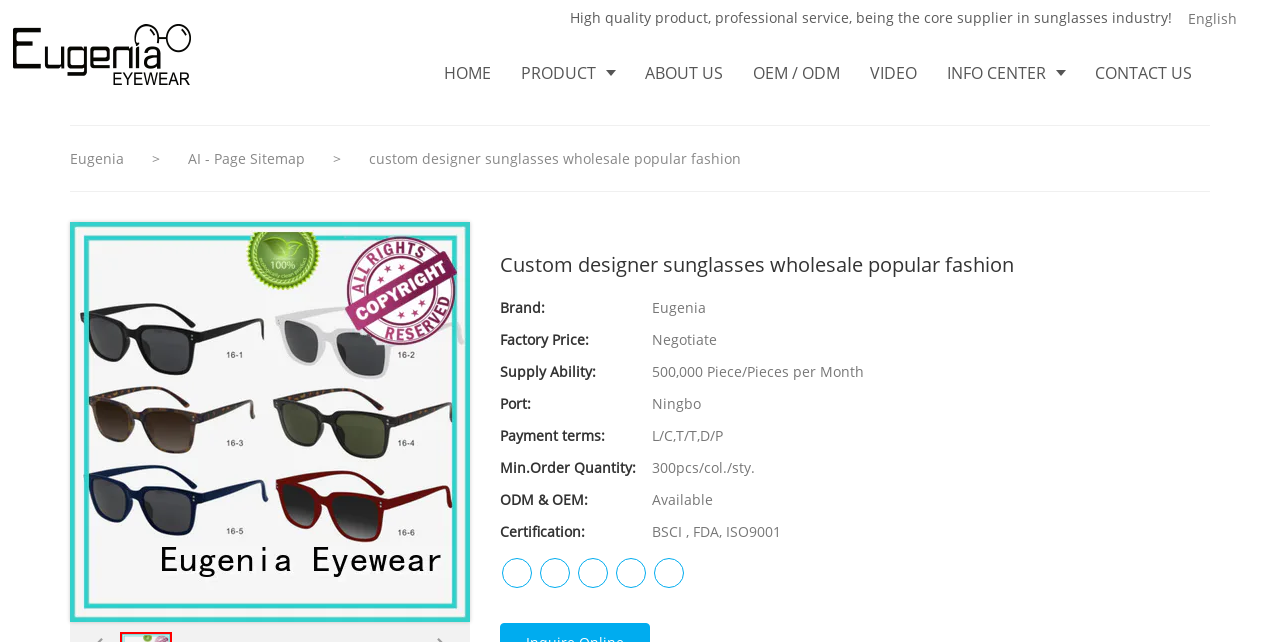Kindly determine the bounding box coordinates of the area that needs to be clicked to fulfill this instruction: "Request a demo".

None